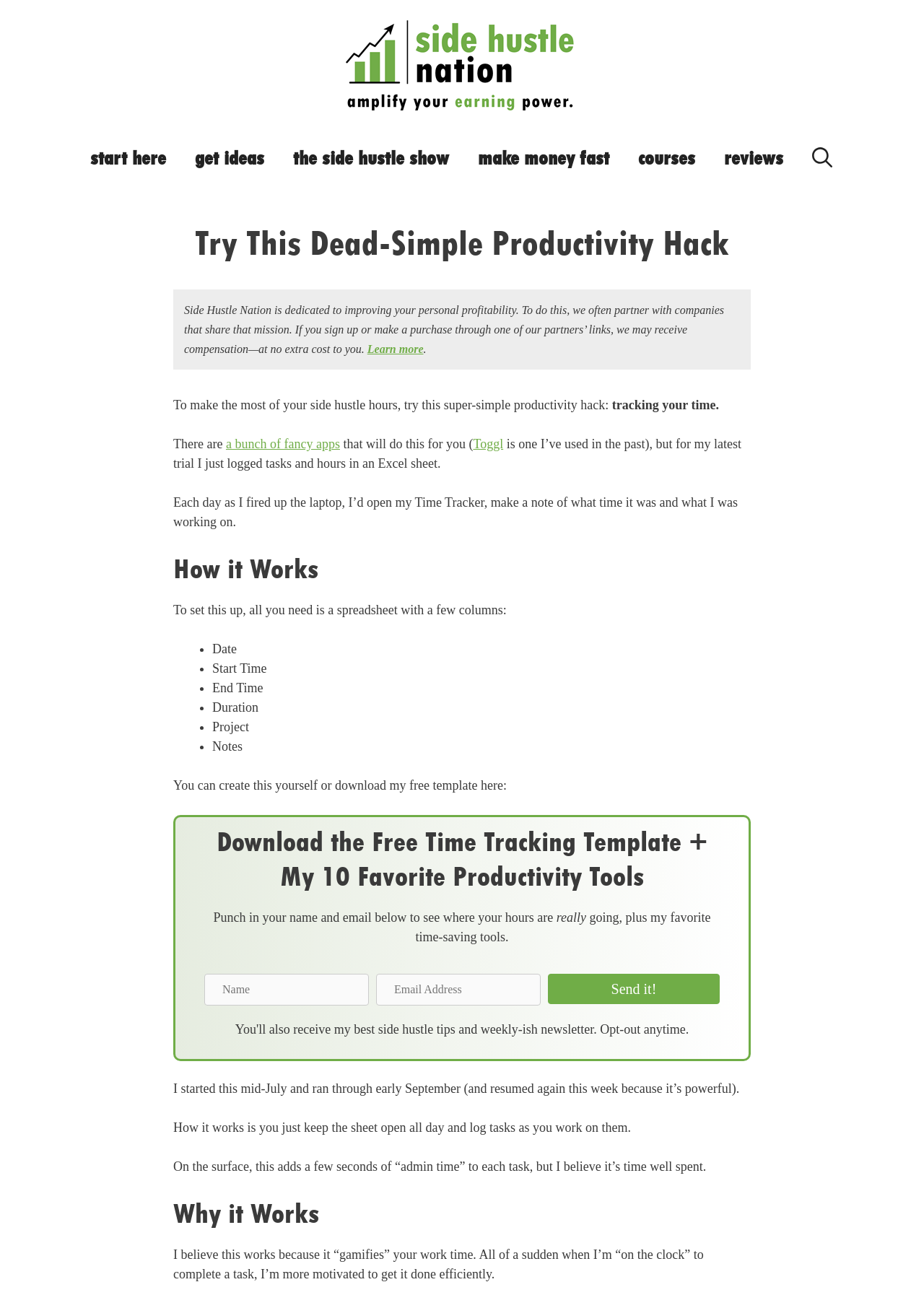Provide the bounding box coordinates of the UI element this sentence describes: "Learn more".

[0.397, 0.265, 0.458, 0.274]